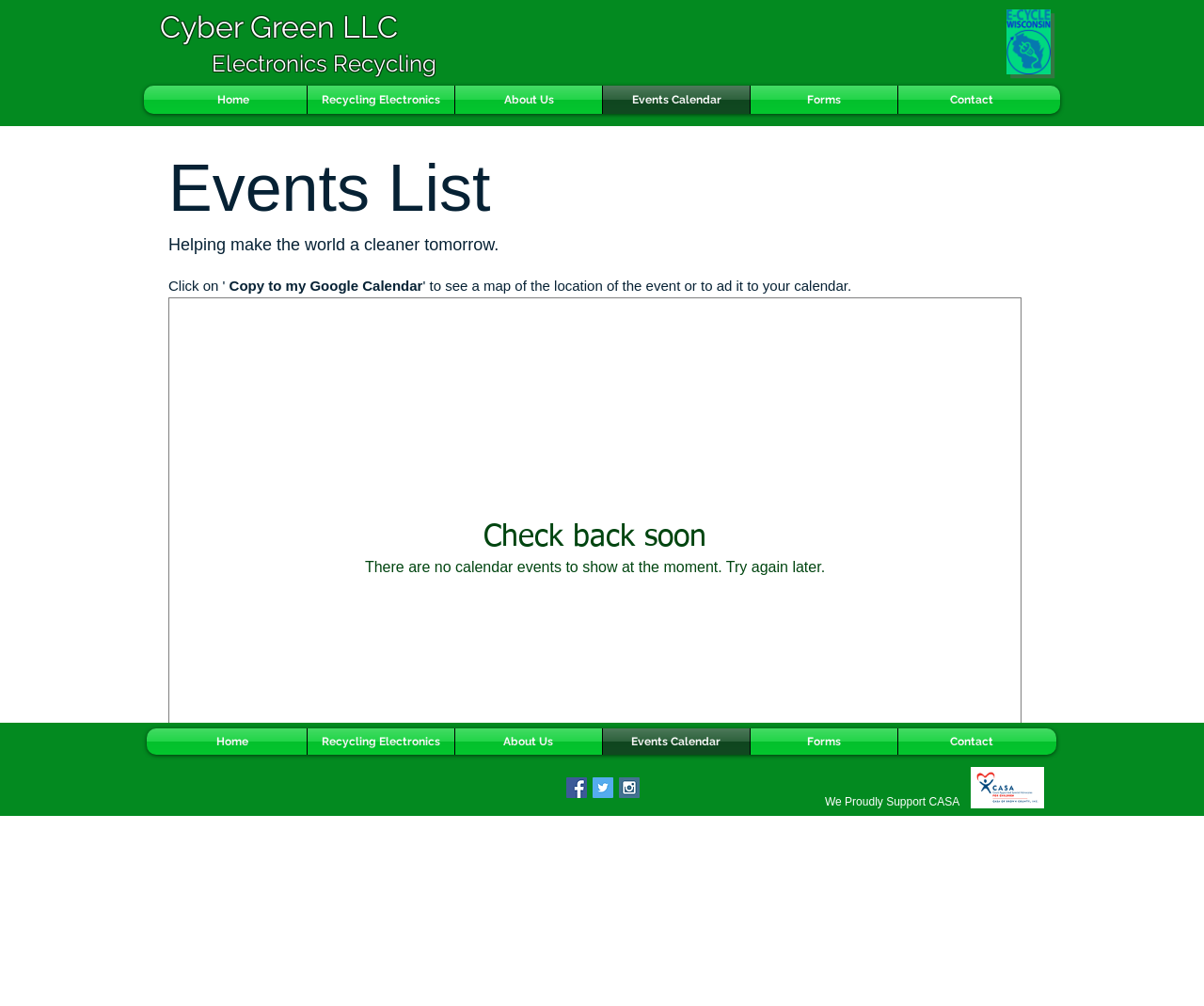Specify the bounding box coordinates of the region I need to click to perform the following instruction: "Click on 'Home'". The coordinates must be four float numbers in the range of 0 to 1, i.e., [left, top, right, bottom].

[0.132, 0.085, 0.255, 0.113]